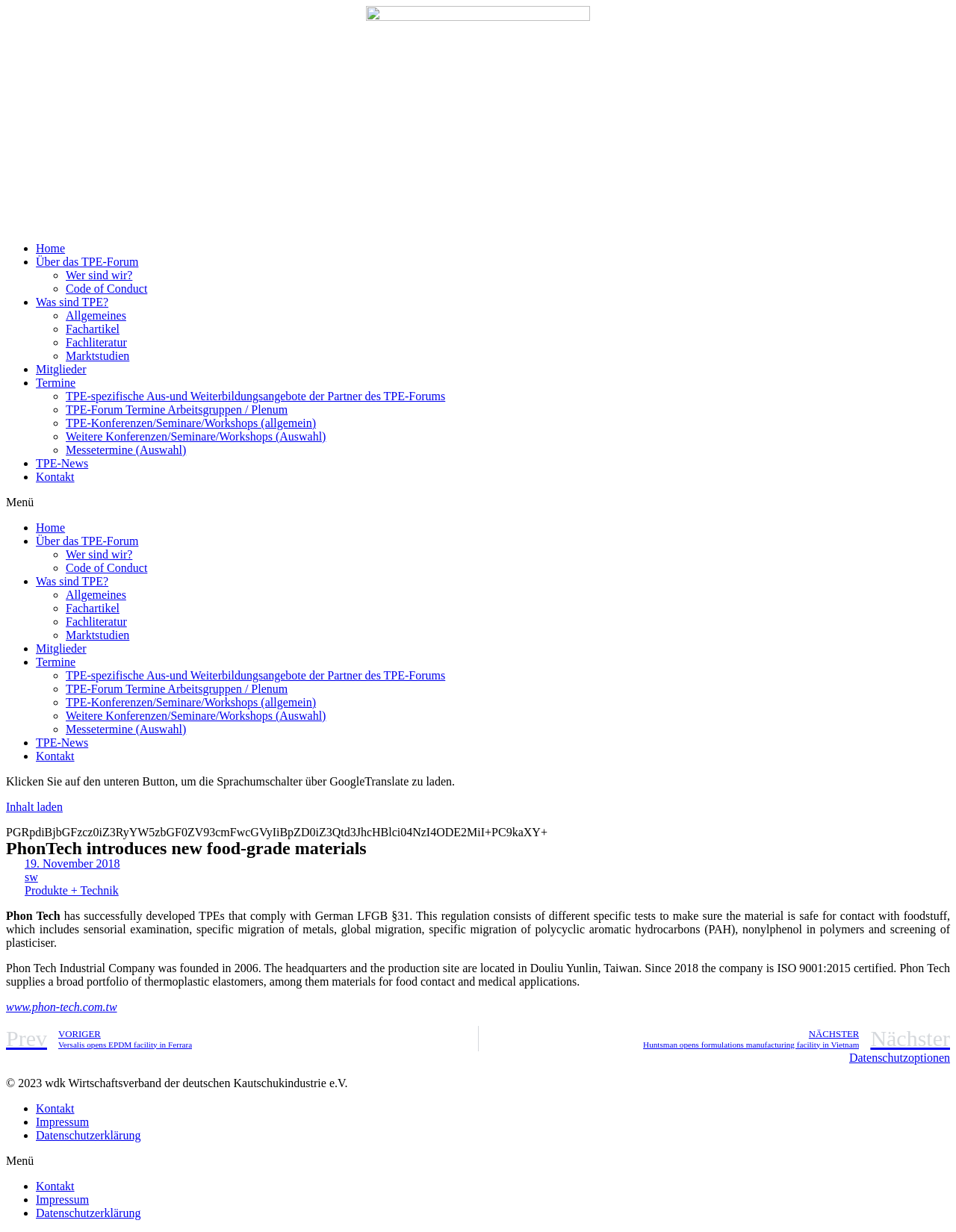Please indicate the bounding box coordinates of the element's region to be clicked to achieve the instruction: "Toggle the menu using the 'Menu Toggle' button". Provide the coordinates as four float numbers between 0 and 1, i.e., [left, top, right, bottom].

[0.006, 0.402, 0.994, 0.413]